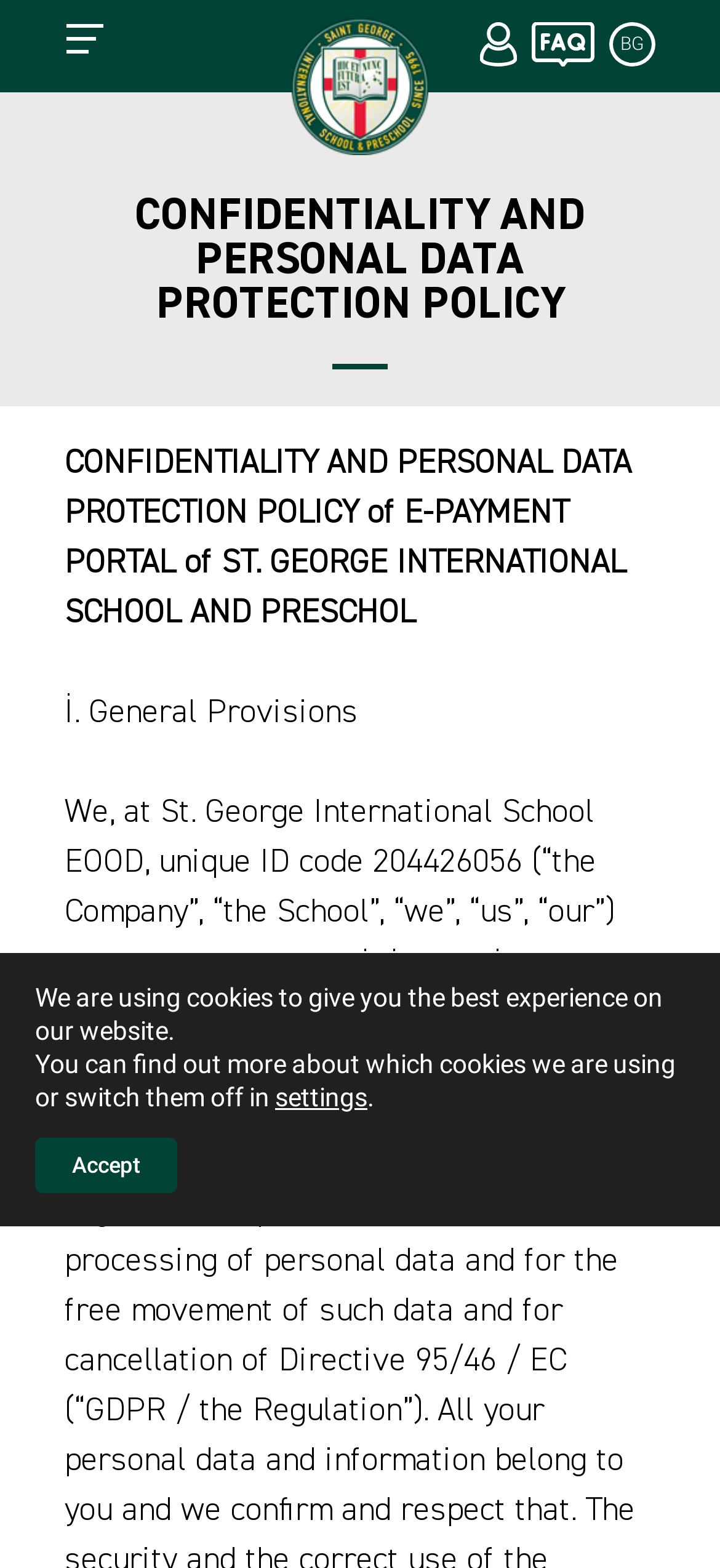What is the purpose of the webpage?
Answer the question with as much detail as you can, using the image as a reference.

I deduced this answer by analyzing the heading 'CONFIDENTIALITY AND PERSONAL DATA PROTECTION POLICY' and the static text 'CONFIDENTIALITY AND PERSONAL DATA PROTECTION POLICY of E-PAYMENT PORTAL of ST. GEORGE INTERNATIONAL SCHOOL AND PRESCHOL', which indicates that the webpage is about the data protection policy of the school's e-payment portal.